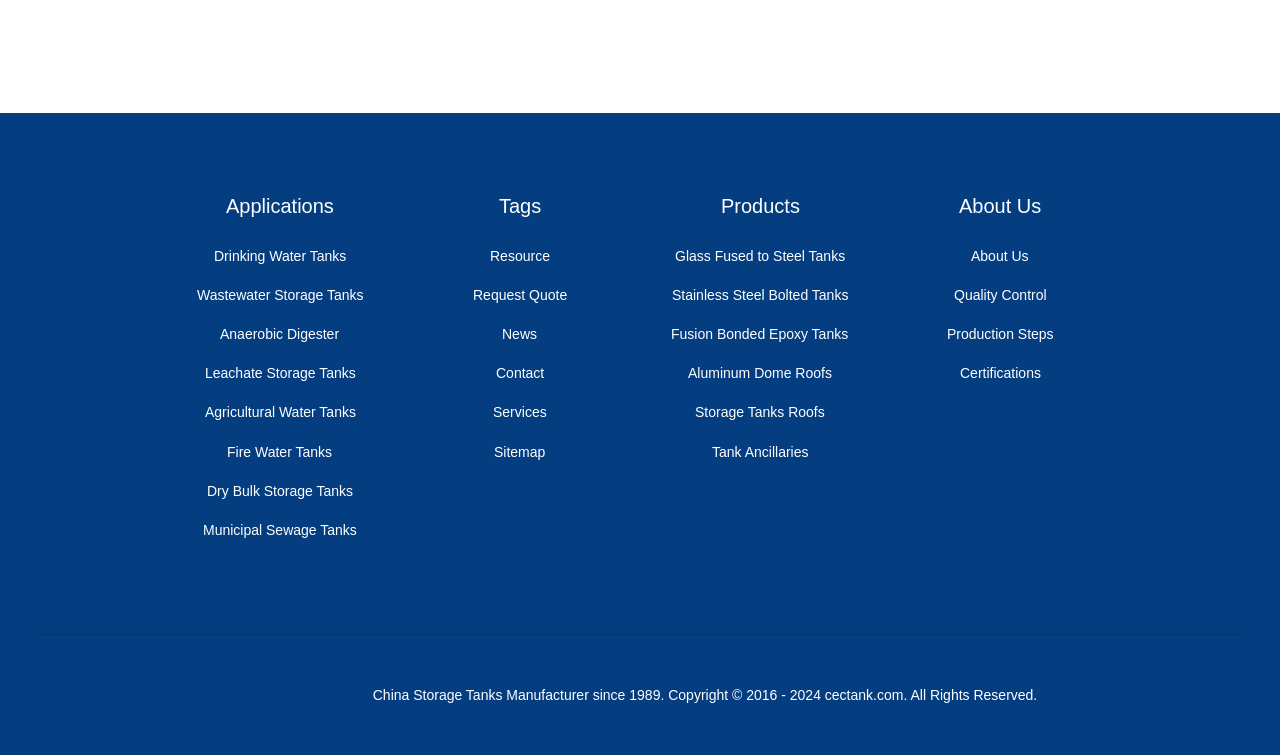Provide a brief response to the question below using one word or phrase:
What type of products does this company manufacture?

Storage tanks